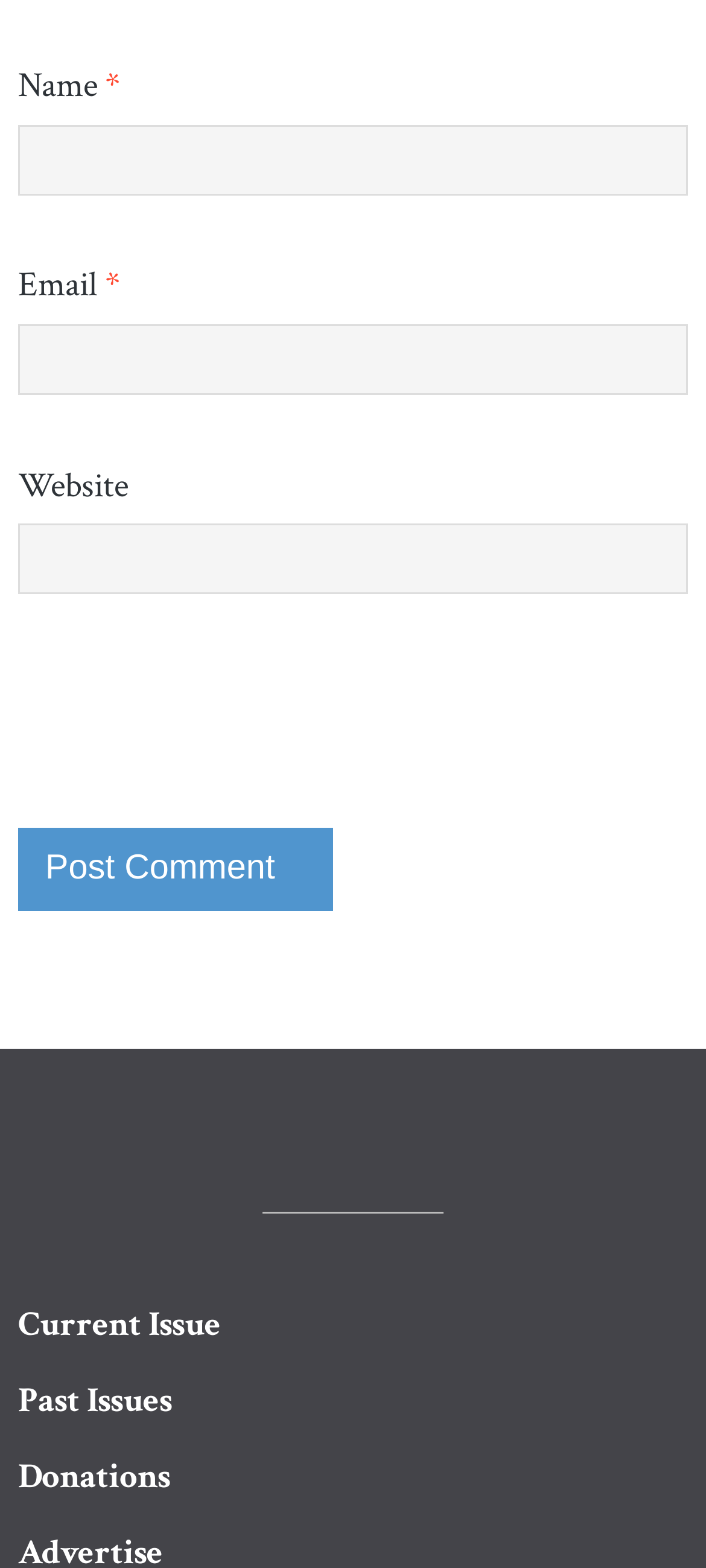Please reply to the following question using a single word or phrase: 
How many links are available below the comment form?

3